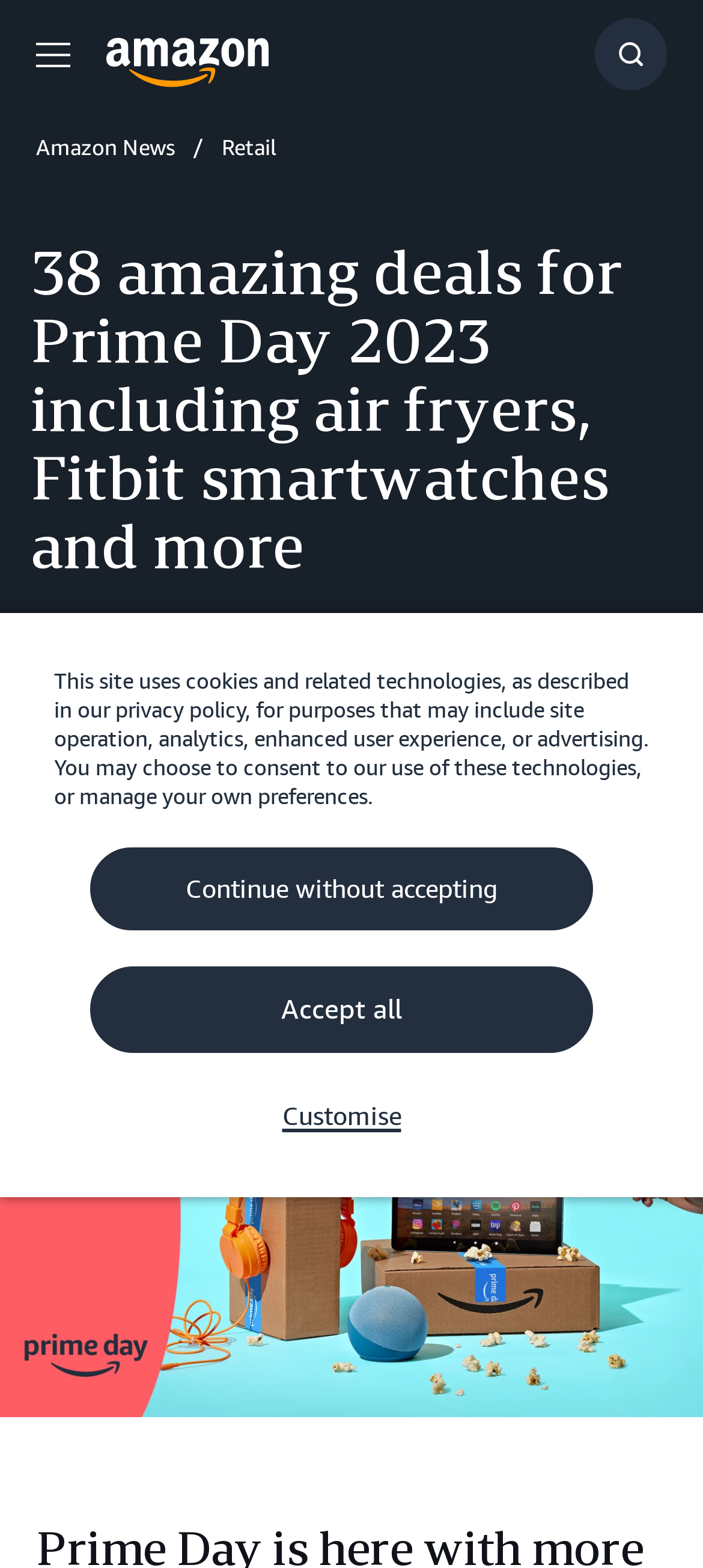Highlight the bounding box coordinates of the element that should be clicked to carry out the following instruction: "Share on Facebook". The coordinates must be given as four float numbers ranging from 0 to 1, i.e., [left, top, right, bottom].

[0.031, 0.616, 0.092, 0.639]